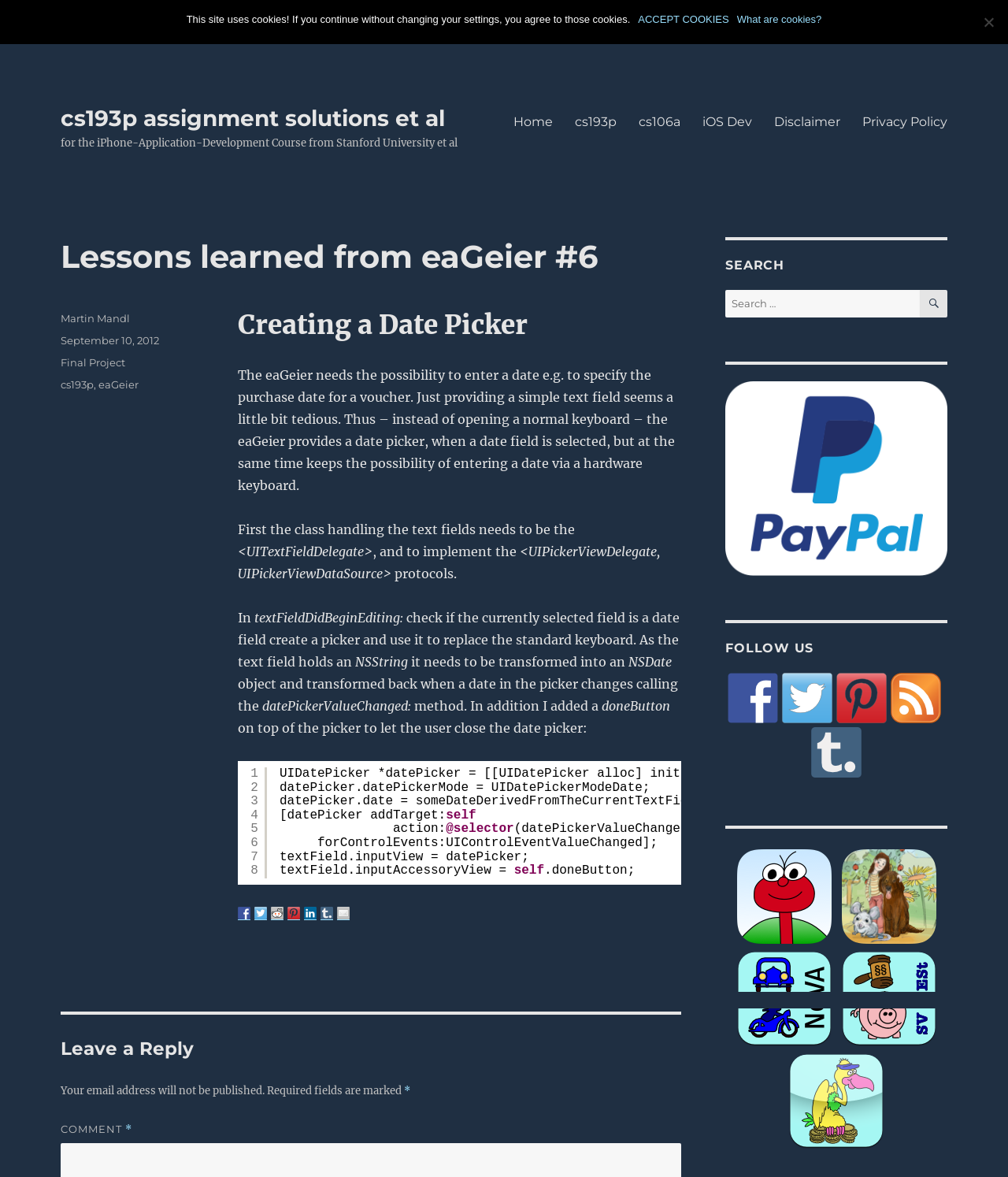Based on the element description Home, identify the bounding box coordinates for the UI element. The coordinates should be in the format (top-left x, top-left y, bottom-right x, bottom-right y) and within the 0 to 1 range.

[0.498, 0.089, 0.559, 0.117]